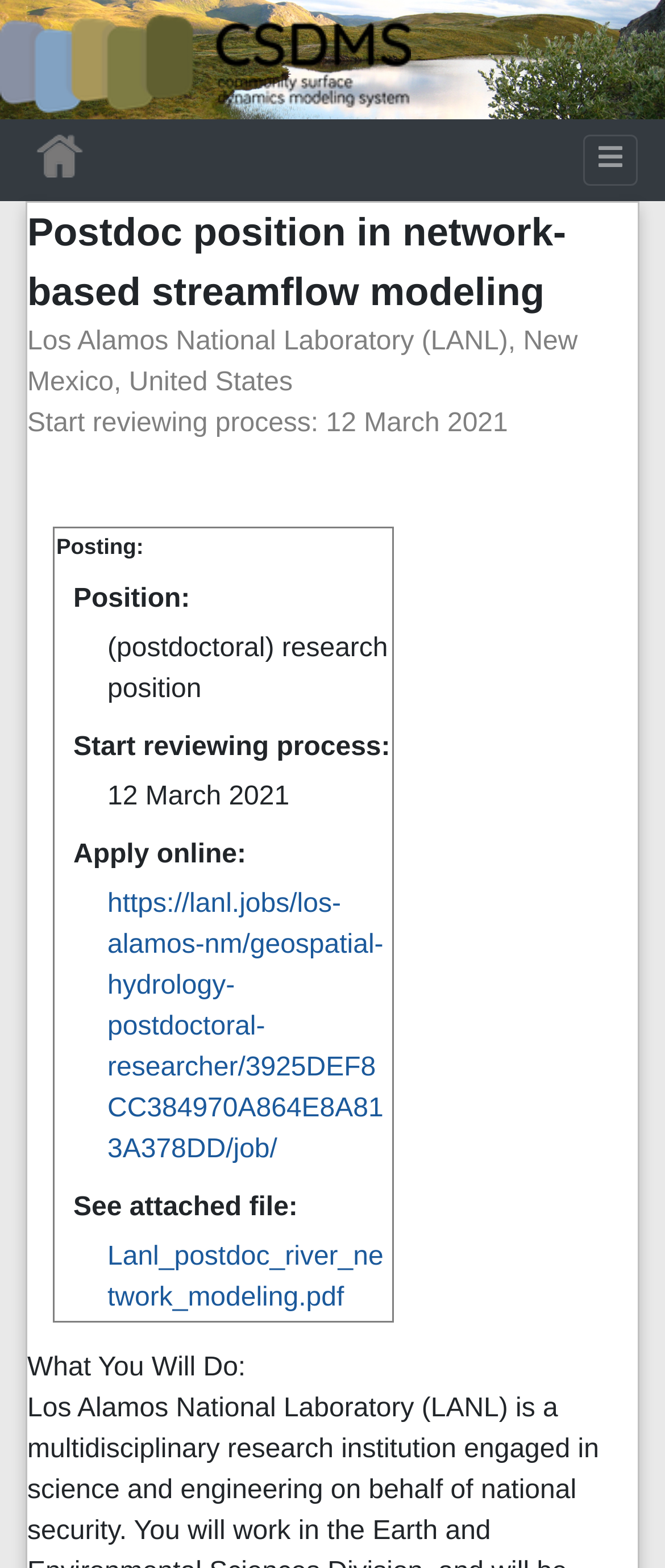Please provide a one-word or short phrase answer to the question:
What is the purpose of the job?

Research position